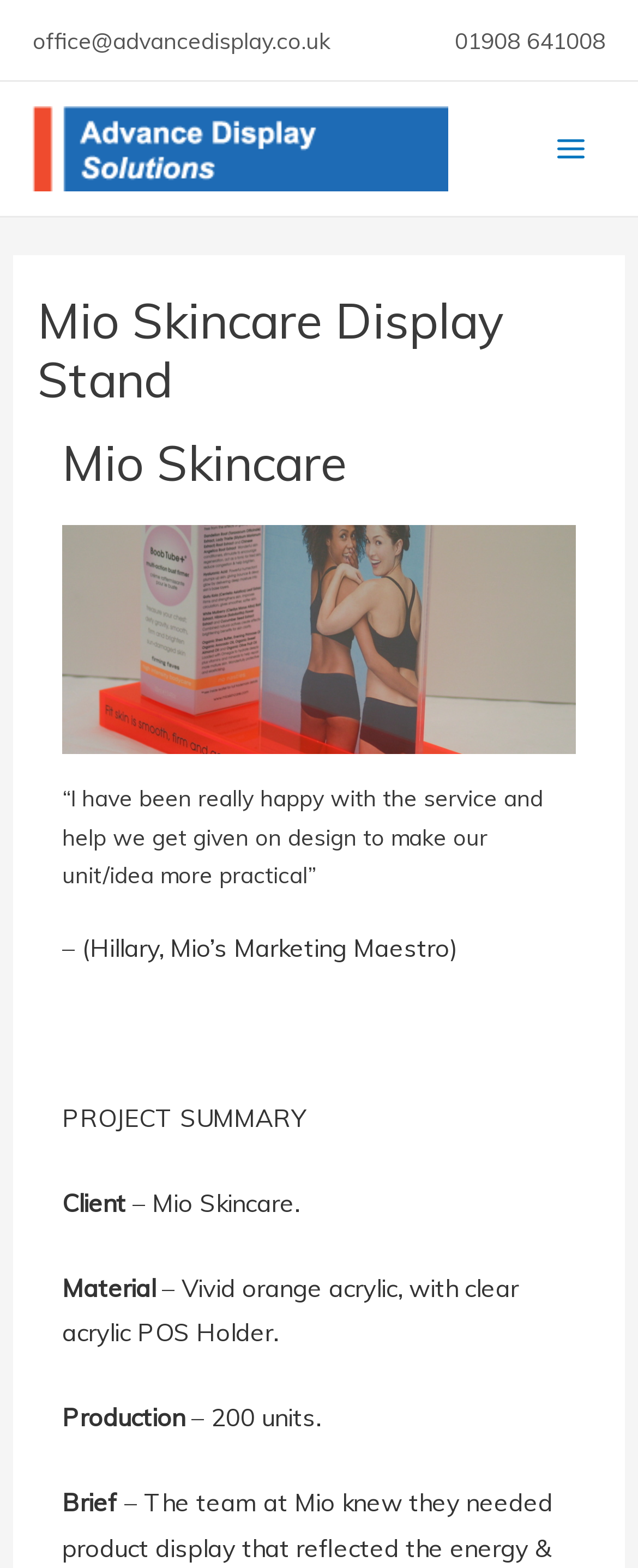What is the material of the display stand?
Using the image, answer in one word or phrase.

Vivid orange acrylic